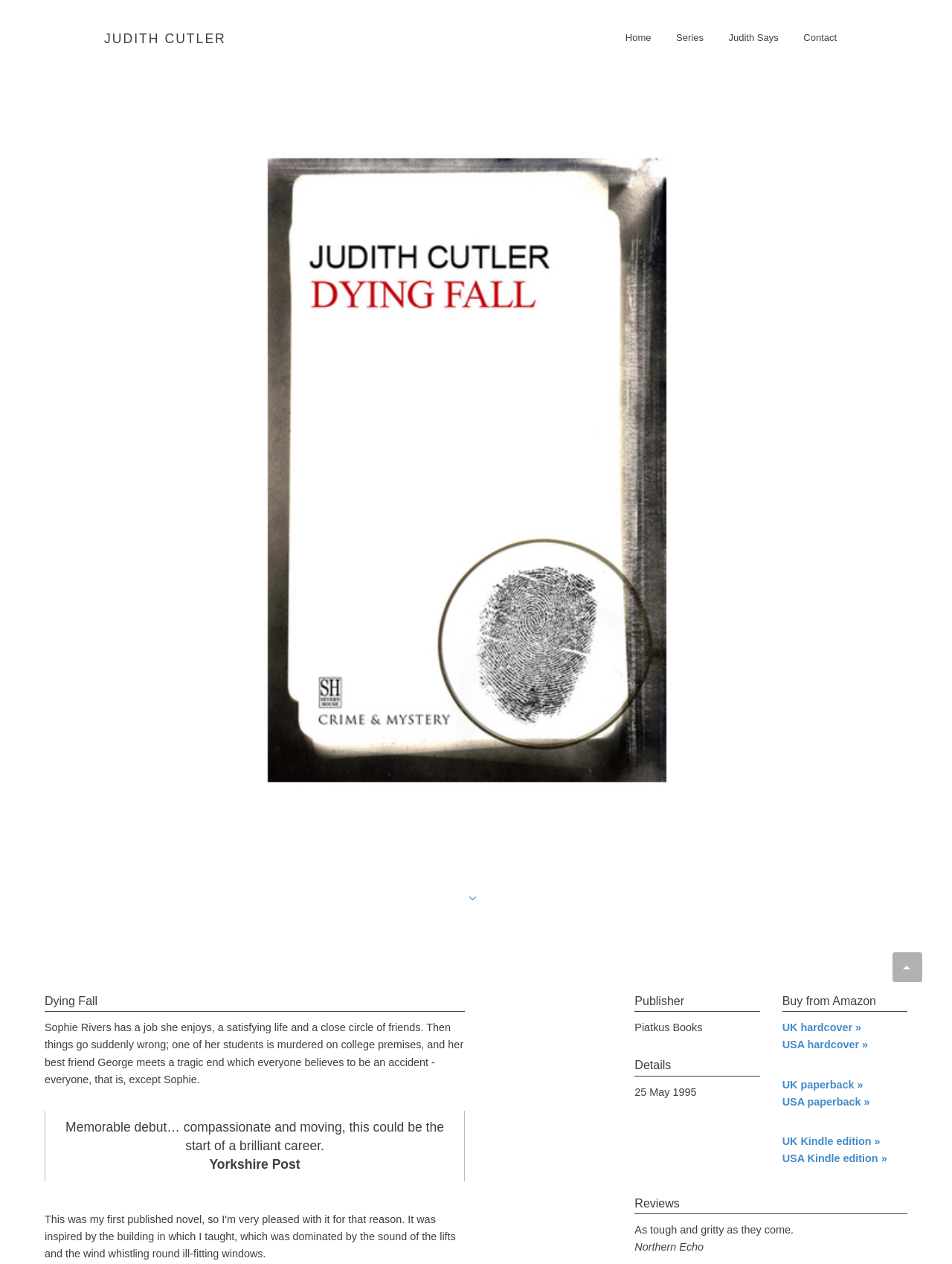Please identify the bounding box coordinates of the clickable area that will allow you to execute the instruction: "Get in touch with the author".

None